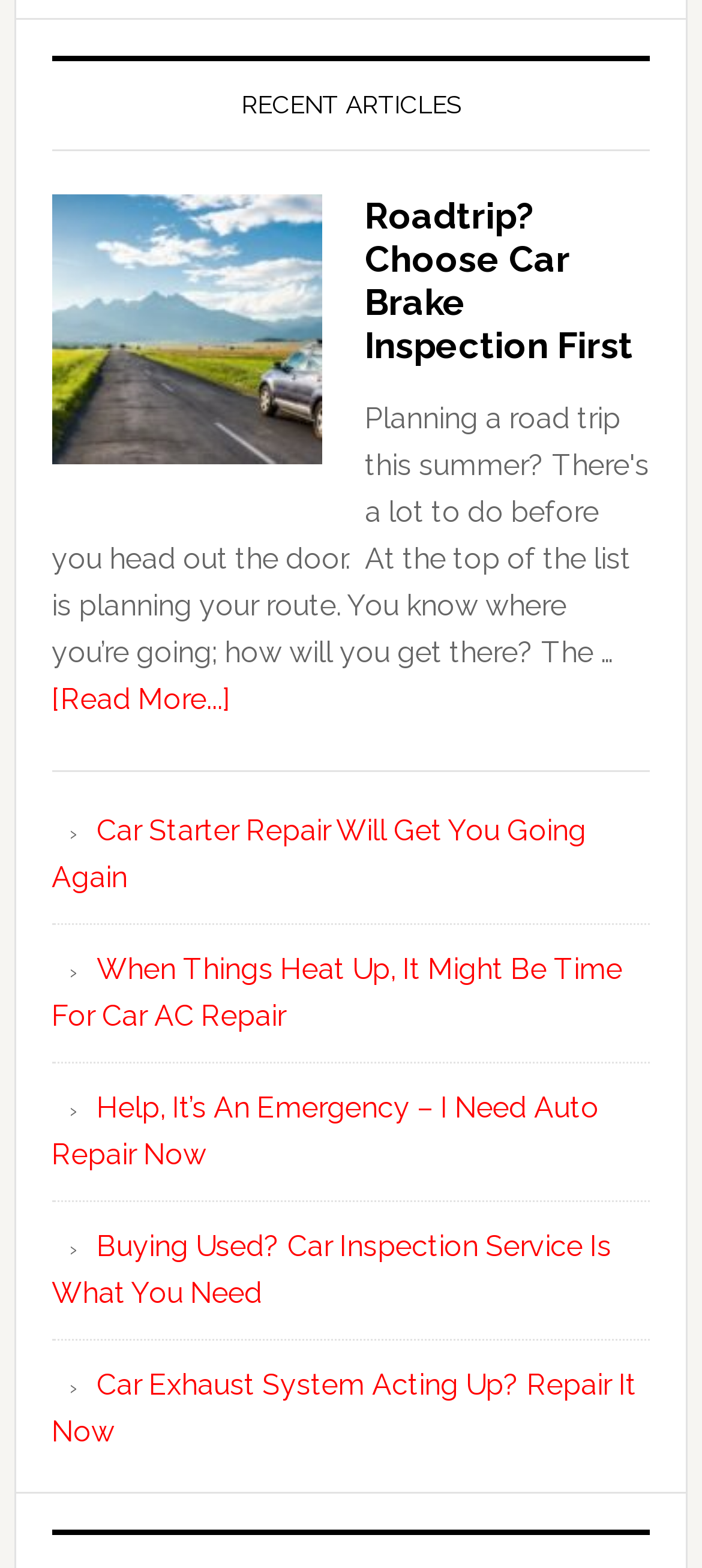Please determine the bounding box coordinates of the element's region to click in order to carry out the following instruction: "read more about roadtrip car brake inspection". The coordinates should be four float numbers between 0 and 1, i.e., [left, top, right, bottom].

[0.074, 0.435, 0.328, 0.457]